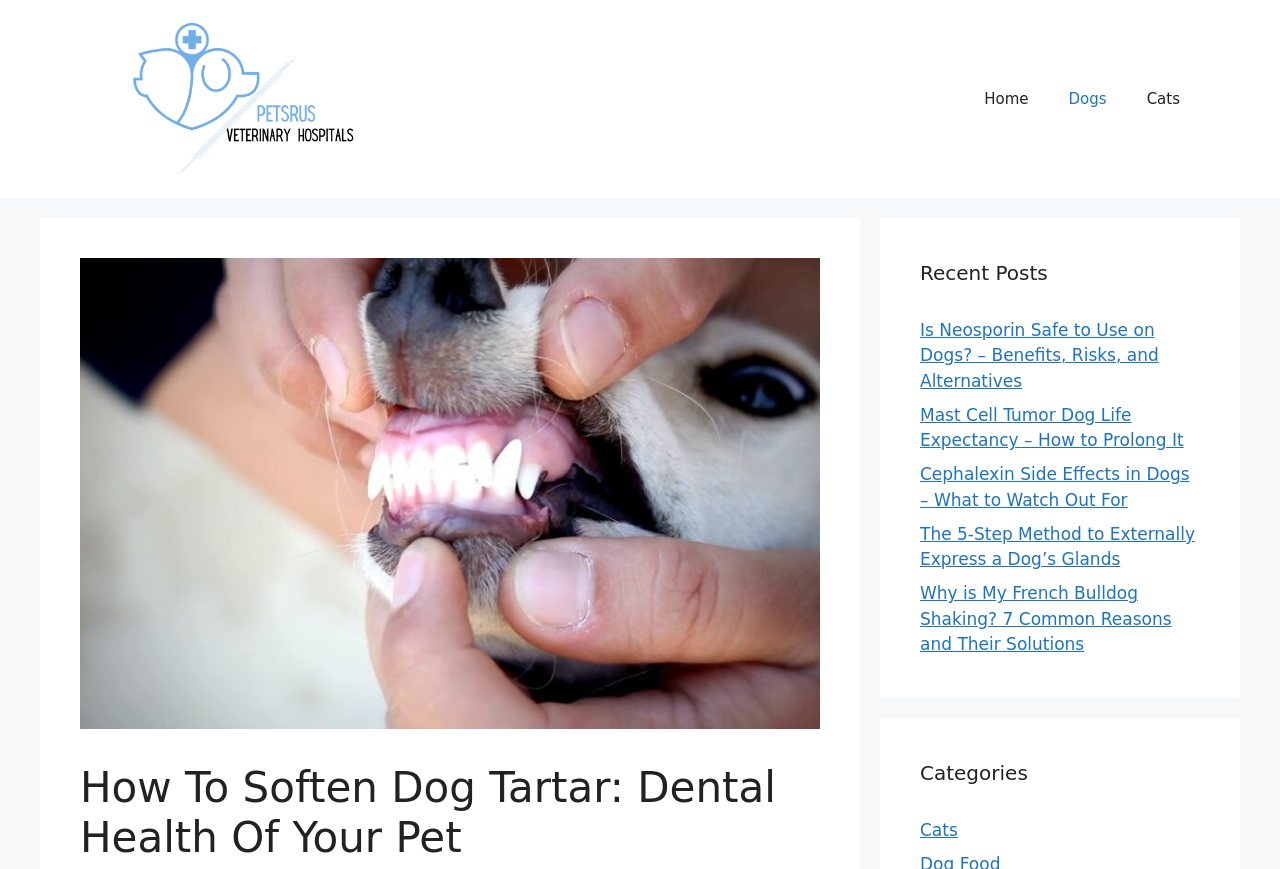Please specify the bounding box coordinates for the clickable region that will help you carry out the instruction: "view the Is Neosporin Safe to Use on Dogs article".

[0.719, 0.368, 0.905, 0.45]